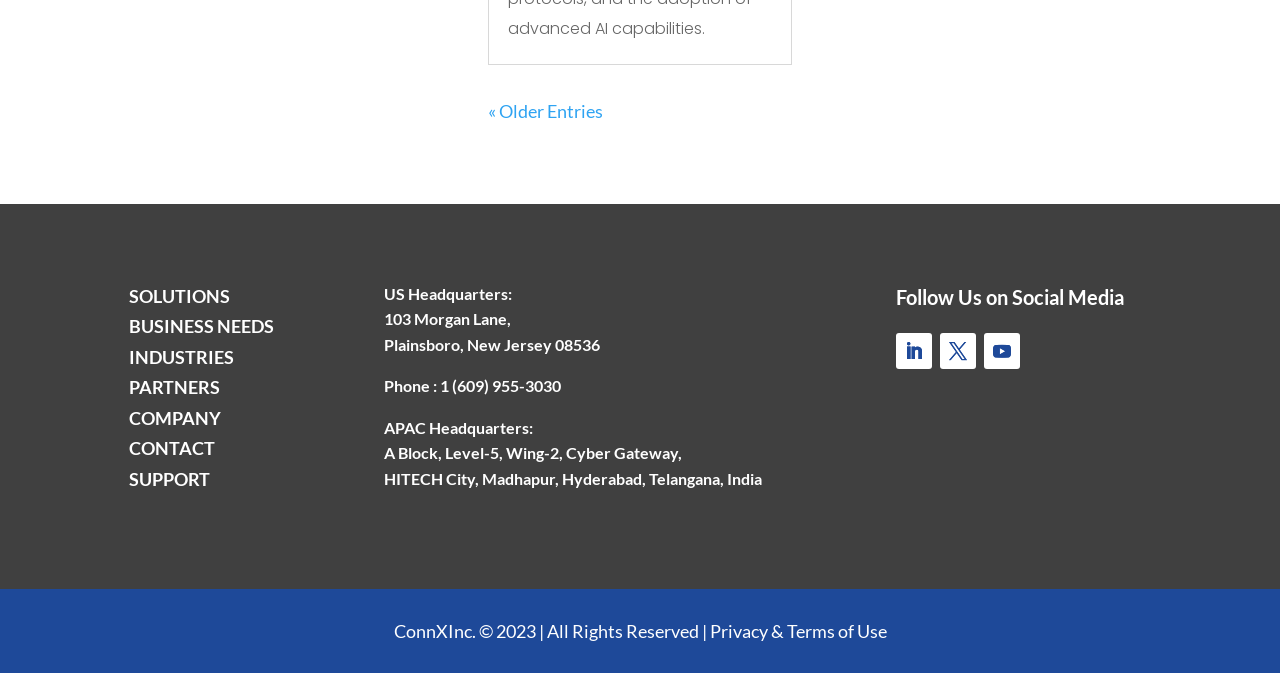What is the company's APAC headquarters address?
Look at the screenshot and give a one-word or phrase answer.

A Block, Level-5, Wing-2, Cyber Gateway, HITECH City, Madhapur, Hyderabad, Telangana, India